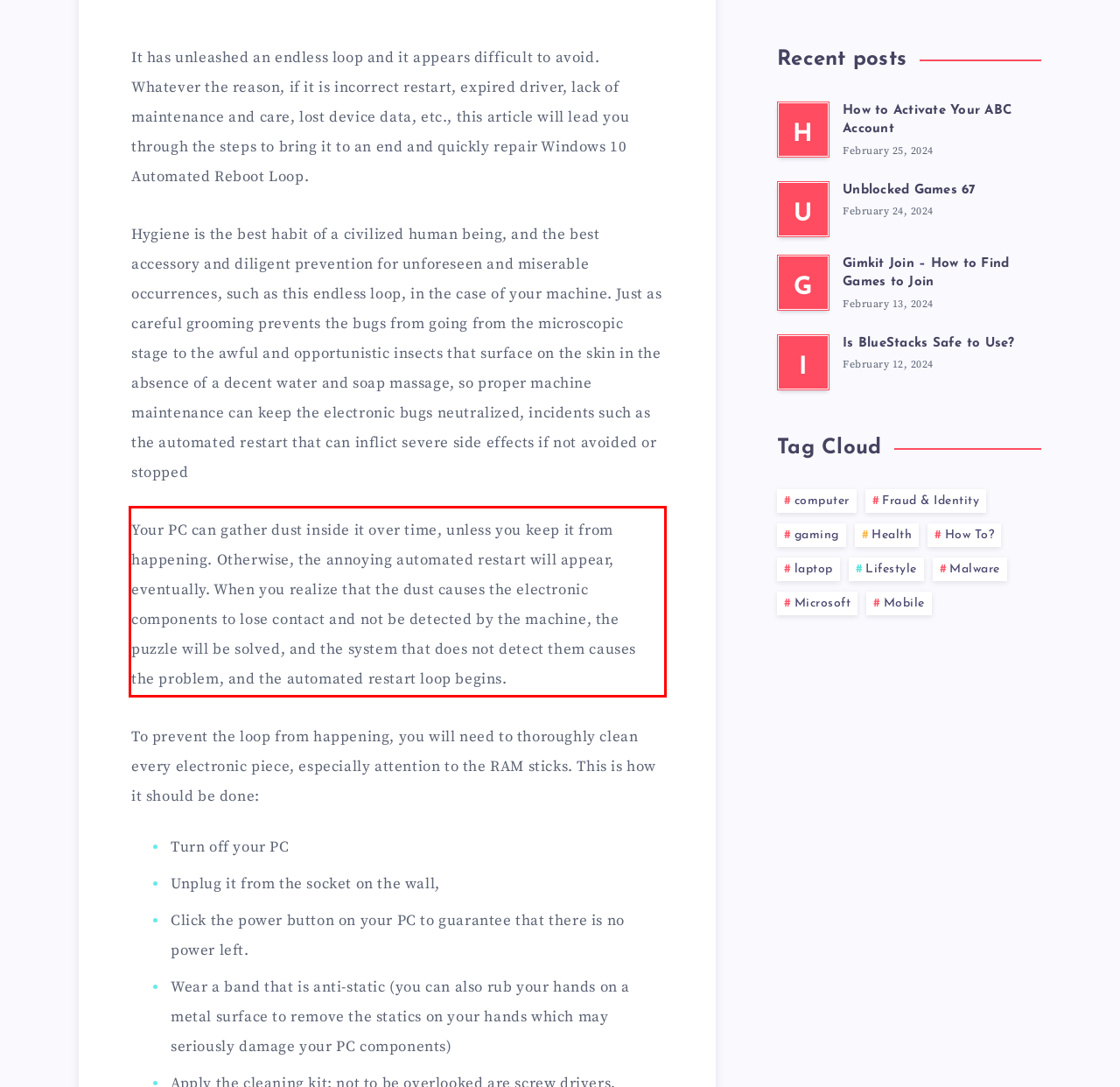Please perform OCR on the UI element surrounded by the red bounding box in the given webpage screenshot and extract its text content.

Your PC can gather dust inside it over time, unless you keep it from happening. Otherwise, the annoying automated restart will appear, eventually. When you realize that the dust causes the electronic components to lose contact and not be detected by the machine, the puzzle will be solved, and the system that does not detect them causes the problem, and the automated restart loop begins.